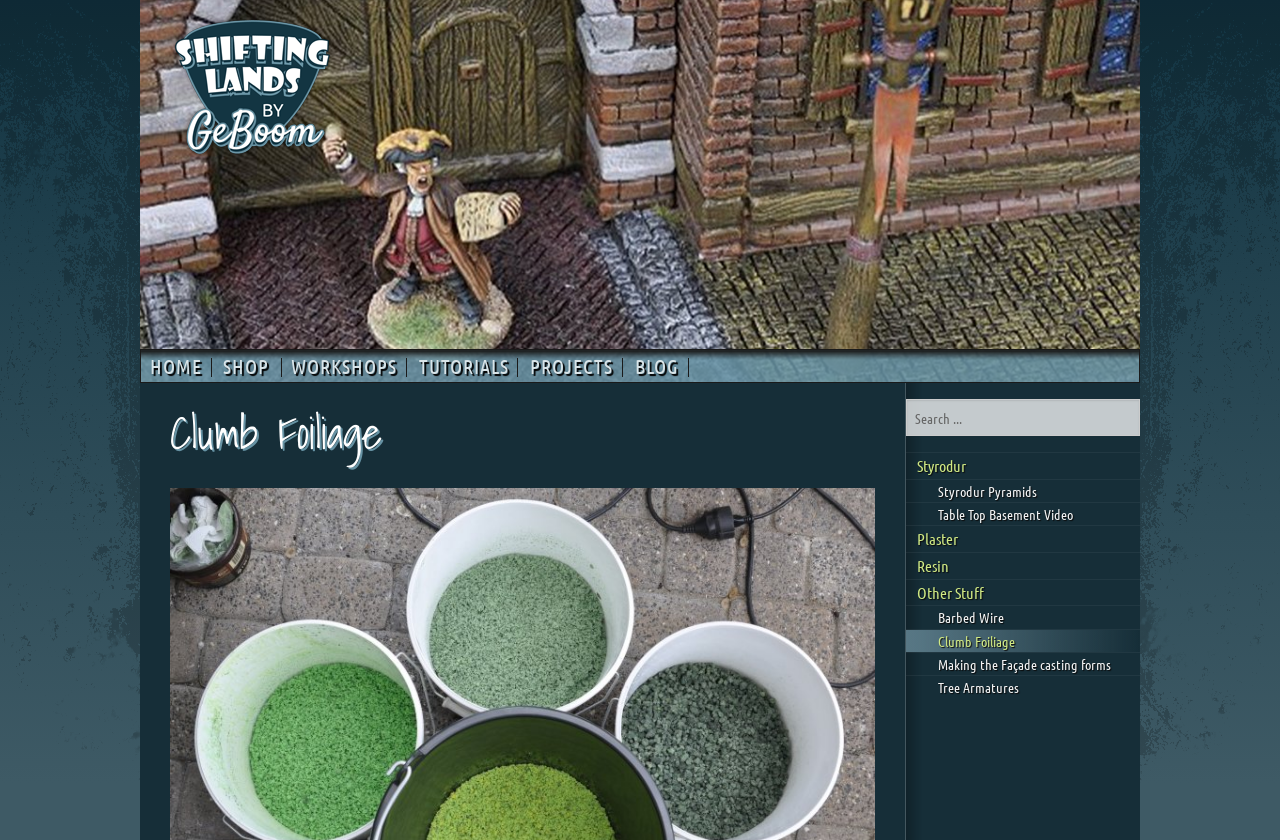What is the name of the website?
Please describe in detail the information shown in the image to answer the question.

Based on the header element, the name of the website is 'Clumb Foiliage' which is also part of the title 'Clumb Foiliage | Shifting Lands by GeBoom'.